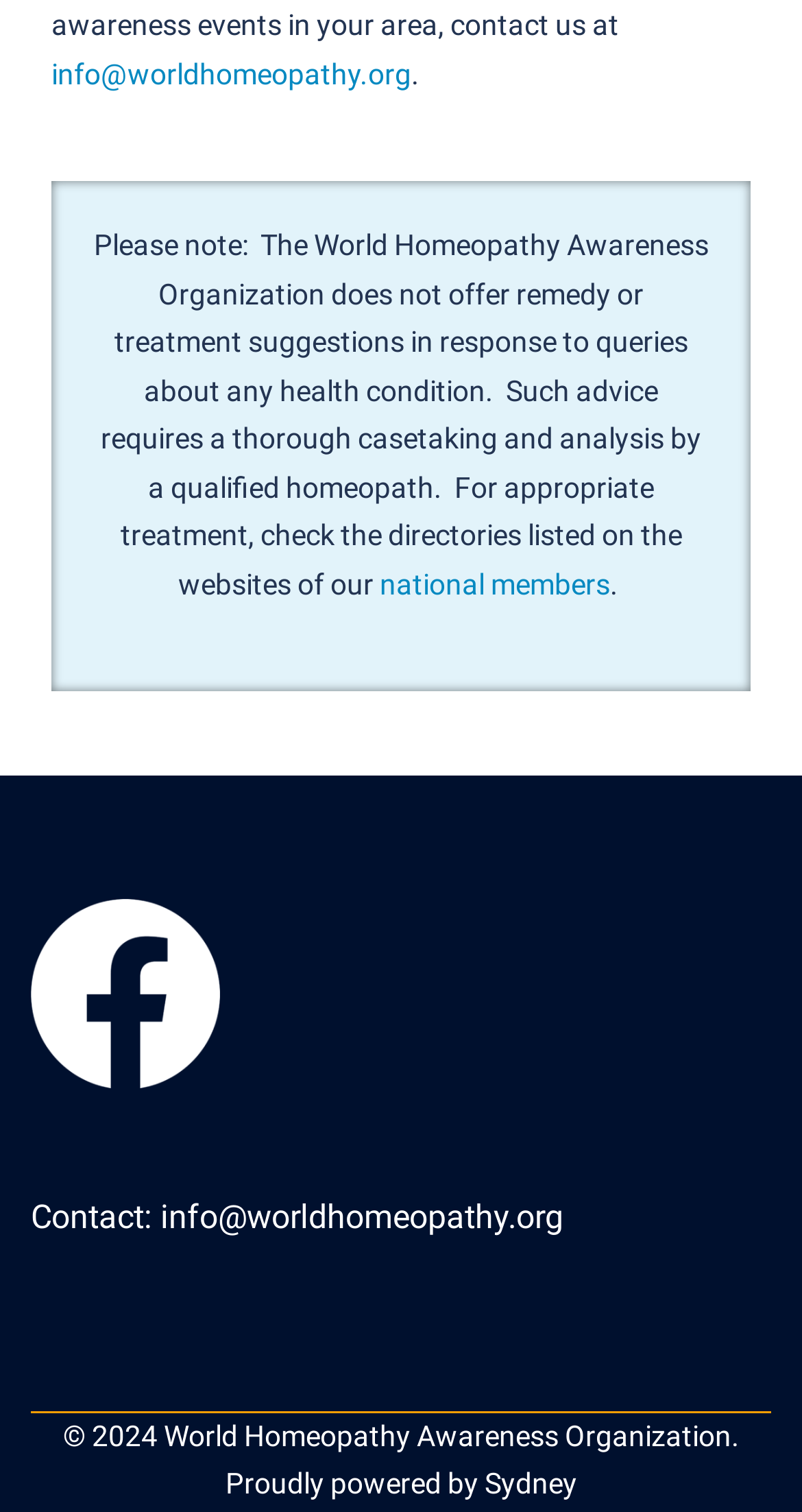What is the organization's stance on offering remedy or treatment suggestions?
Please respond to the question with as much detail as possible.

I found this information by reading the StaticText element that says 'Please note: The World Homeopathy Awareness Organization does not offer remedy or treatment suggestions in response to queries about any health condition.' This text is located near the top of the webpage.